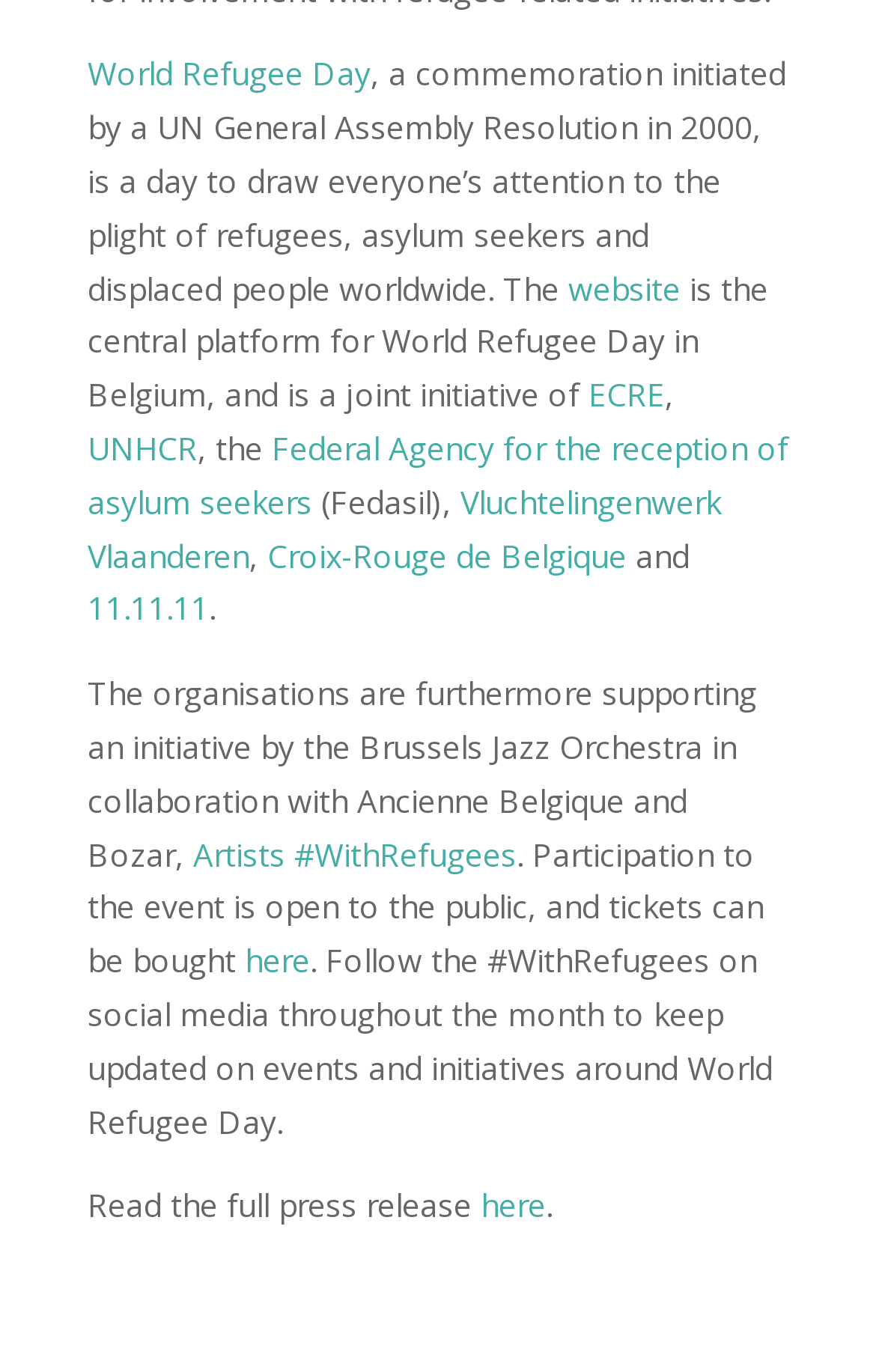Please specify the bounding box coordinates of the clickable region to carry out the following instruction: "Click on World Refugee Day". The coordinates should be four float numbers between 0 and 1, in the format [left, top, right, bottom].

[0.1, 0.038, 0.423, 0.069]